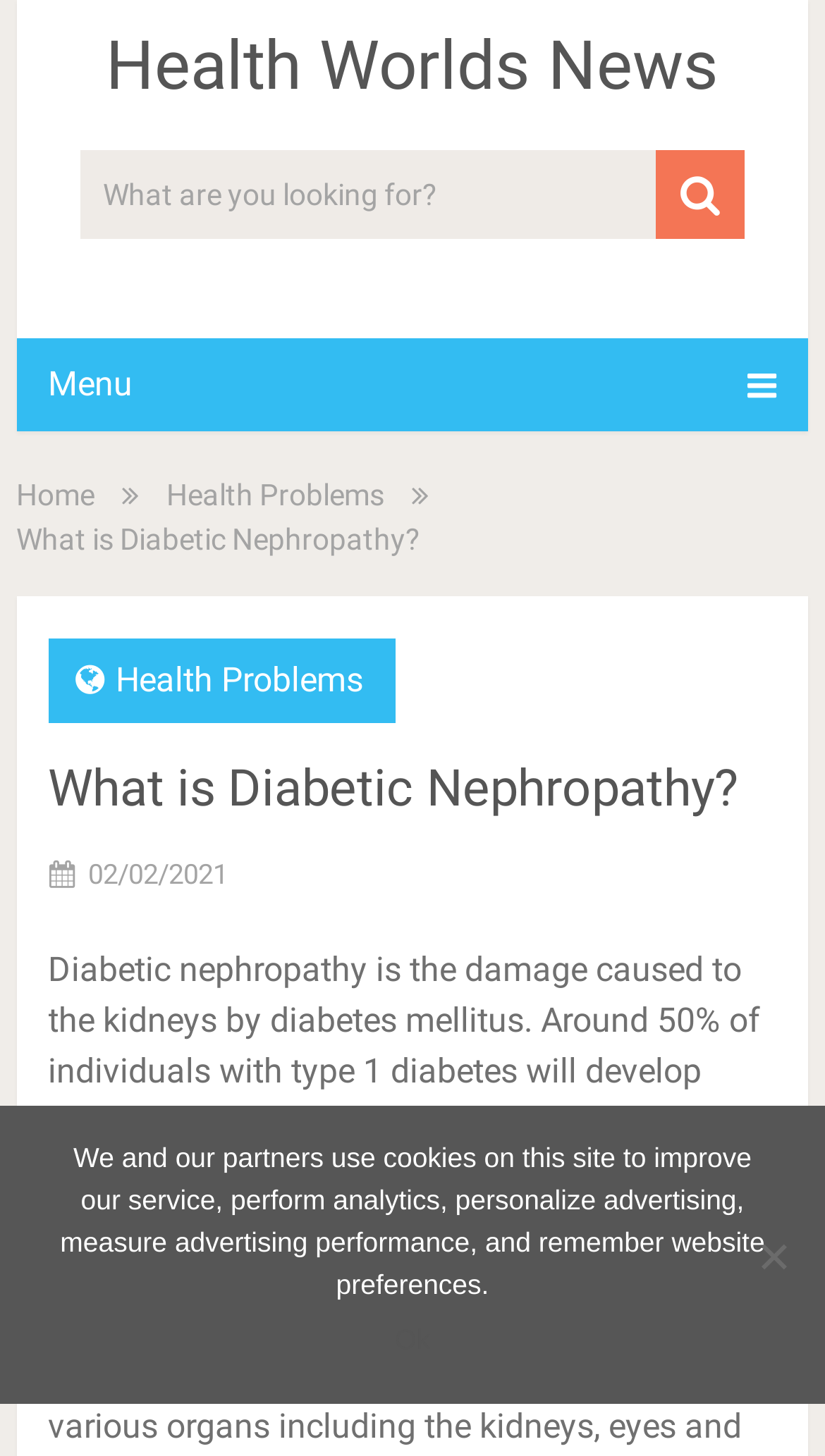Describe in detail what you see on the webpage.

The webpage is about Diabetic Nephropathy, a health-related topic. At the top, there is a heading "Health Worlds News" which is also a link. Below it, there is a search bar with a placeholder text "What are you looking for?" accompanied by a button with a magnifying glass icon. 

On the top-left corner, there is a menu button with three horizontal lines. Next to it, there are three links: "Home", "Health Problems", and another "Health Problems" link. 

The main content of the webpage starts with a heading "What is Diabetic Nephropathy?" followed by a subheading with the same text. Below it, there is a link "Health Problems" and a date "02/02/2021". The main text of the webpage explains that Diabetic nephropathy is the damage caused to the kidneys by diabetes mellitus, providing statistics on the likelihood of individuals with type 1 and type 2 diabetes developing the condition.

At the bottom of the page, there is a cookie notice dialog with a text explaining the use of cookies on the site. The dialog has an "Ok" button and a "No" button.